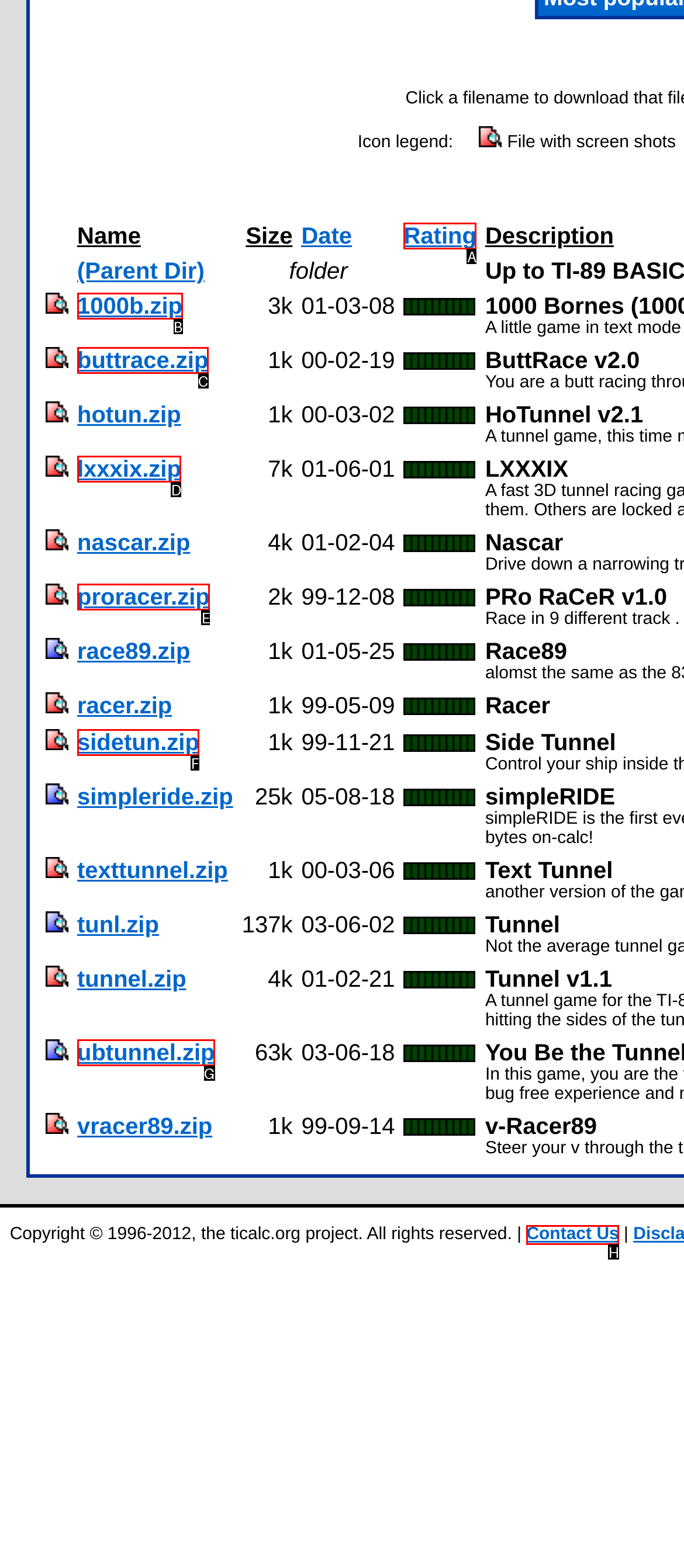Identify the matching UI element based on the description: sidetun.zip
Reply with the letter from the available choices.

F